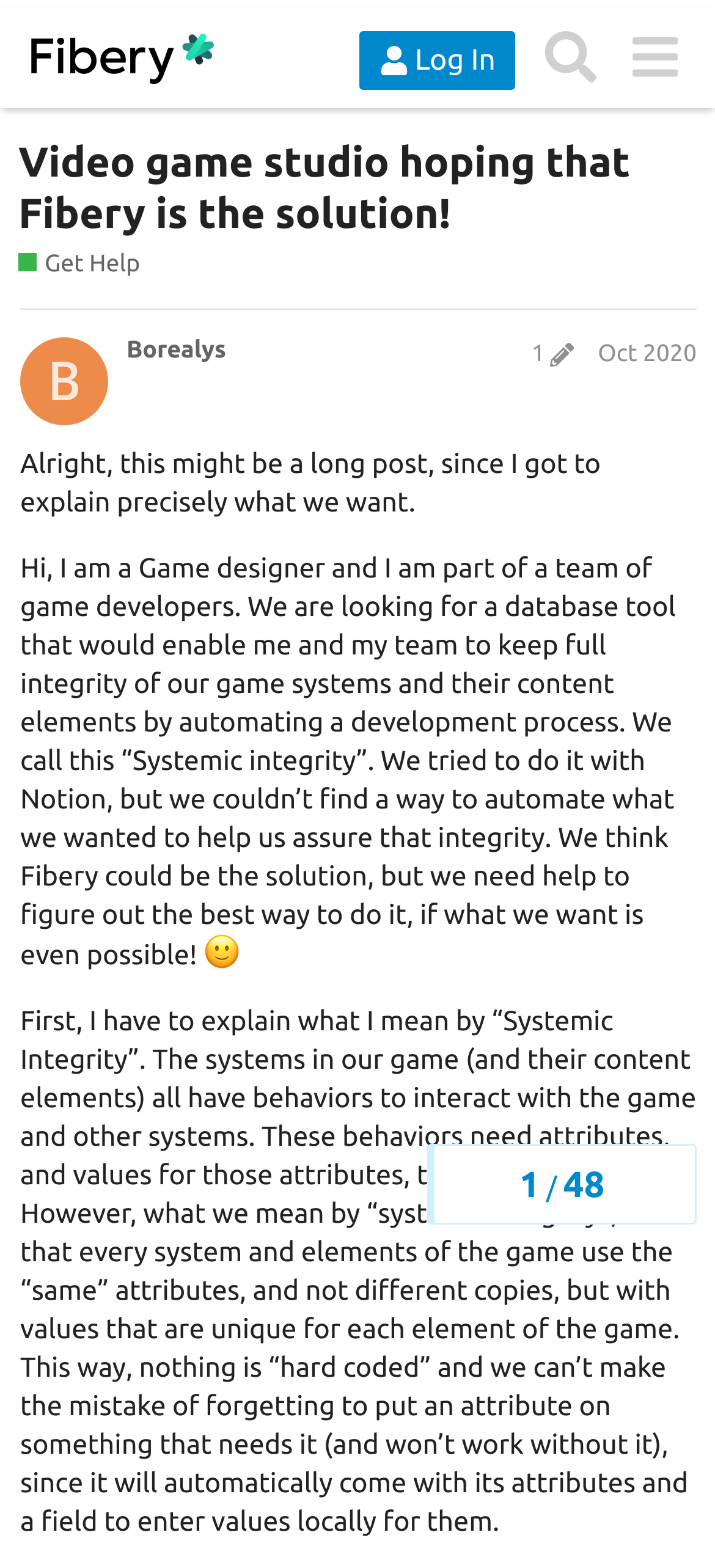Describe all the key features and sections of the webpage thoroughly.

The webpage appears to be a discussion forum or community page, specifically the Fibery Community, where users can ask for help and share their experiences. At the top of the page, there is a header section with a logo image and links to "Log In", "Search", and a menu button. Below the header, there is a prominent heading that reads "Video game studio hoping that Fibery is the solution!".

To the right of the heading, there is a navigation section that displays topic progress, showing numbers and a slash. Below the navigation section, there is a post from a user named Borealys, dated October 2020, with an edit history button. The post is a lengthy text that explains the user's experience as a game designer and their team's need for a database tool to maintain "systemic integrity" in their game development process. The text is divided into paragraphs, with an image of a smiling face inserted in one of the paragraphs.

The post is quite detailed, explaining the concept of "systemic integrity" and how it relates to the game's systems and content elements. The user is seeking help in figuring out how to achieve this using Fibery, a database tool. Overall, the webpage has a clean and organized layout, with clear headings and concise text, making it easy to follow the discussion.